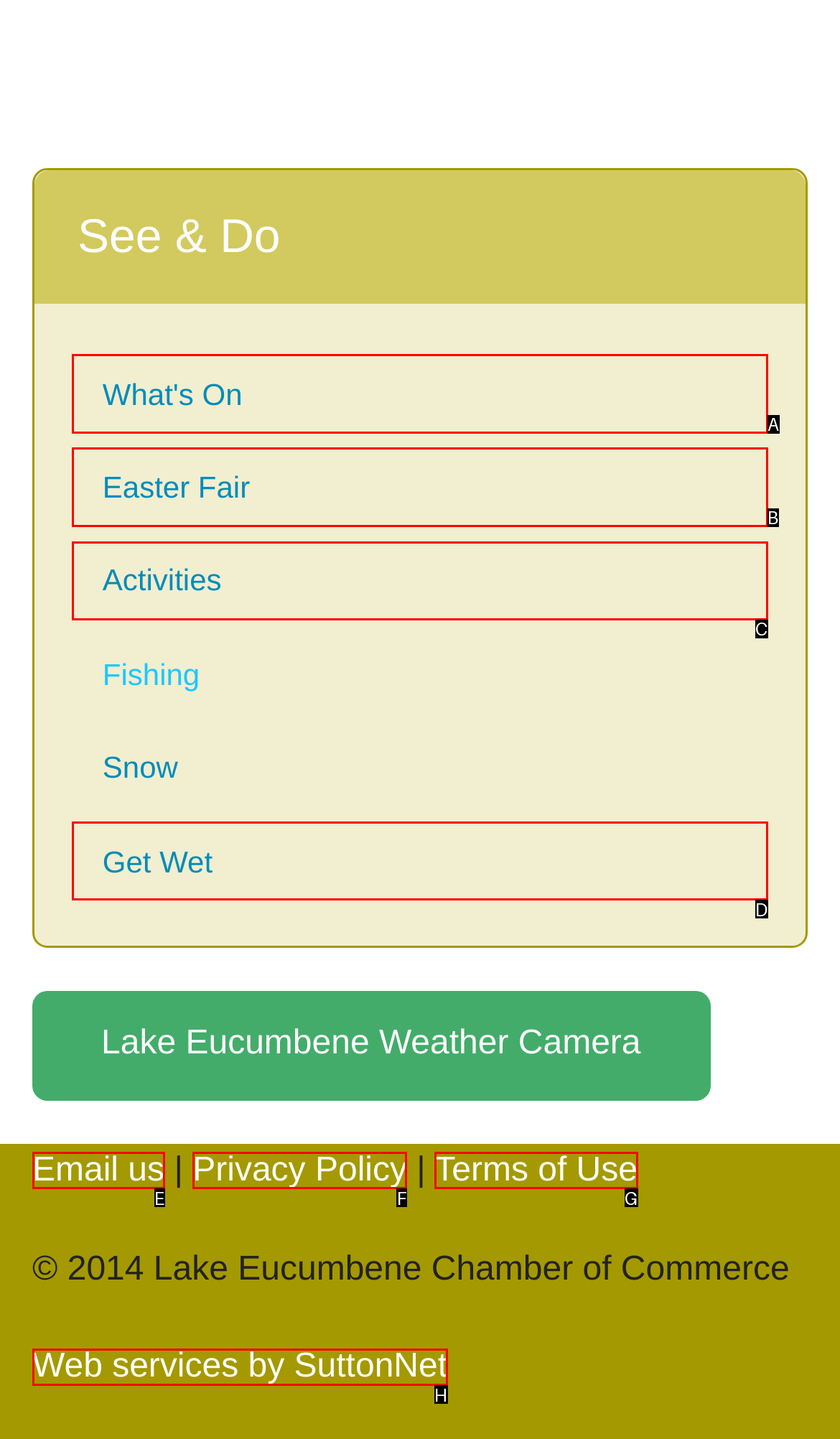Specify the letter of the UI element that should be clicked to achieve the following: Request a consultation today
Provide the corresponding letter from the choices given.

None